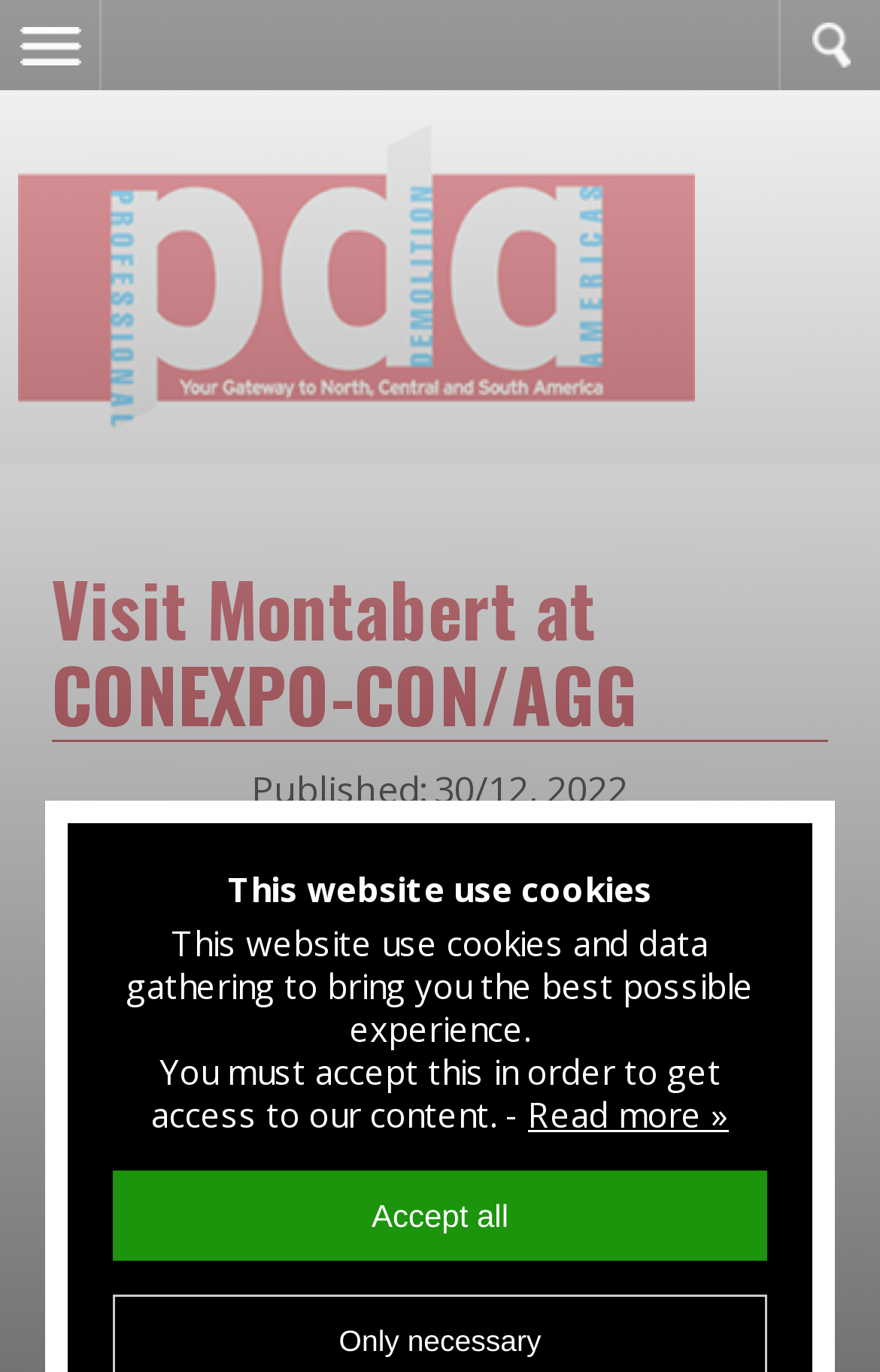Please answer the following query using a single word or phrase: 
What is the event where Montabert will be present?

CONEXPO-CON/AGG